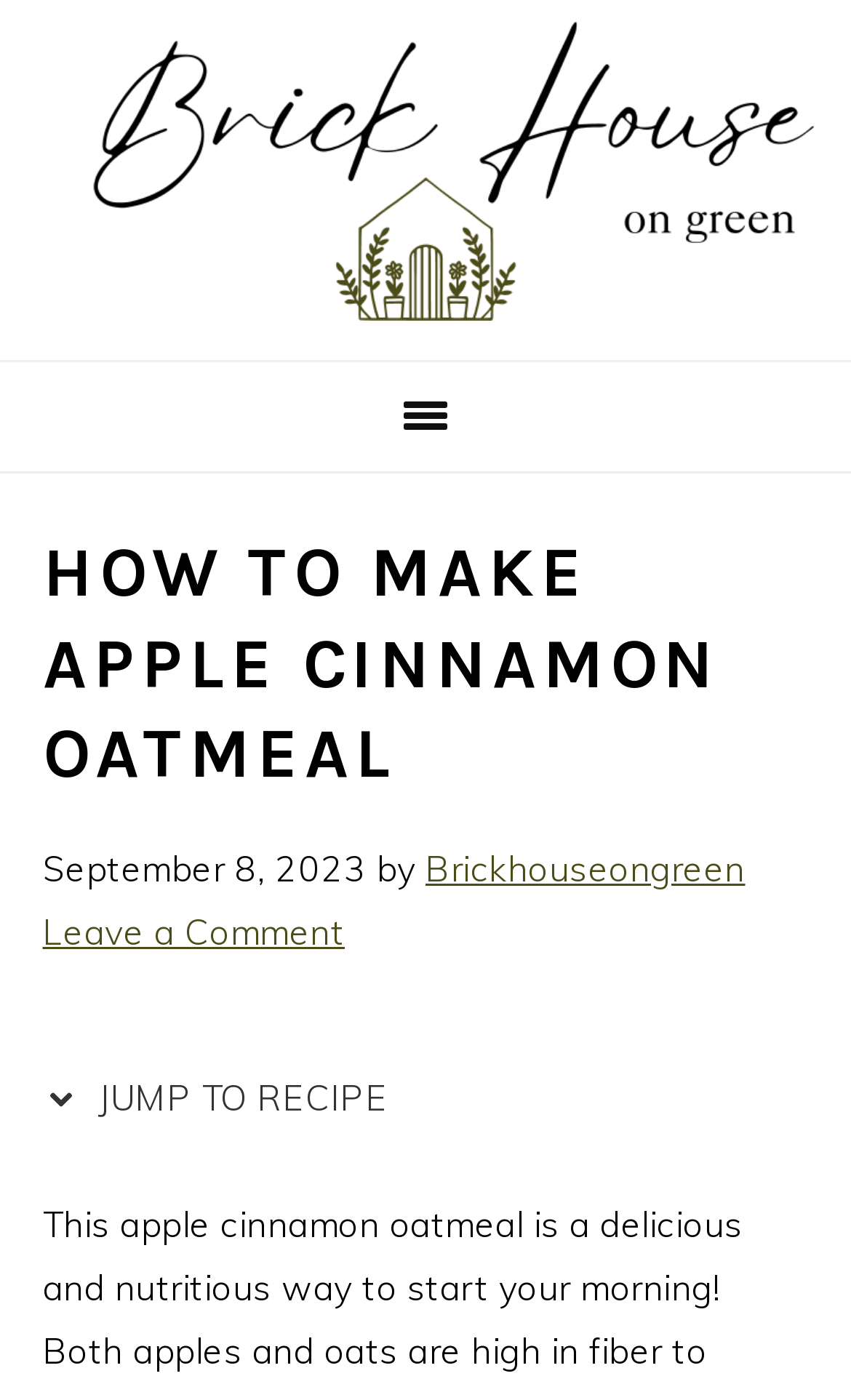Locate the primary heading on the webpage and return its text.

HOW TO MAKE APPLE CINNAMON OATMEAL